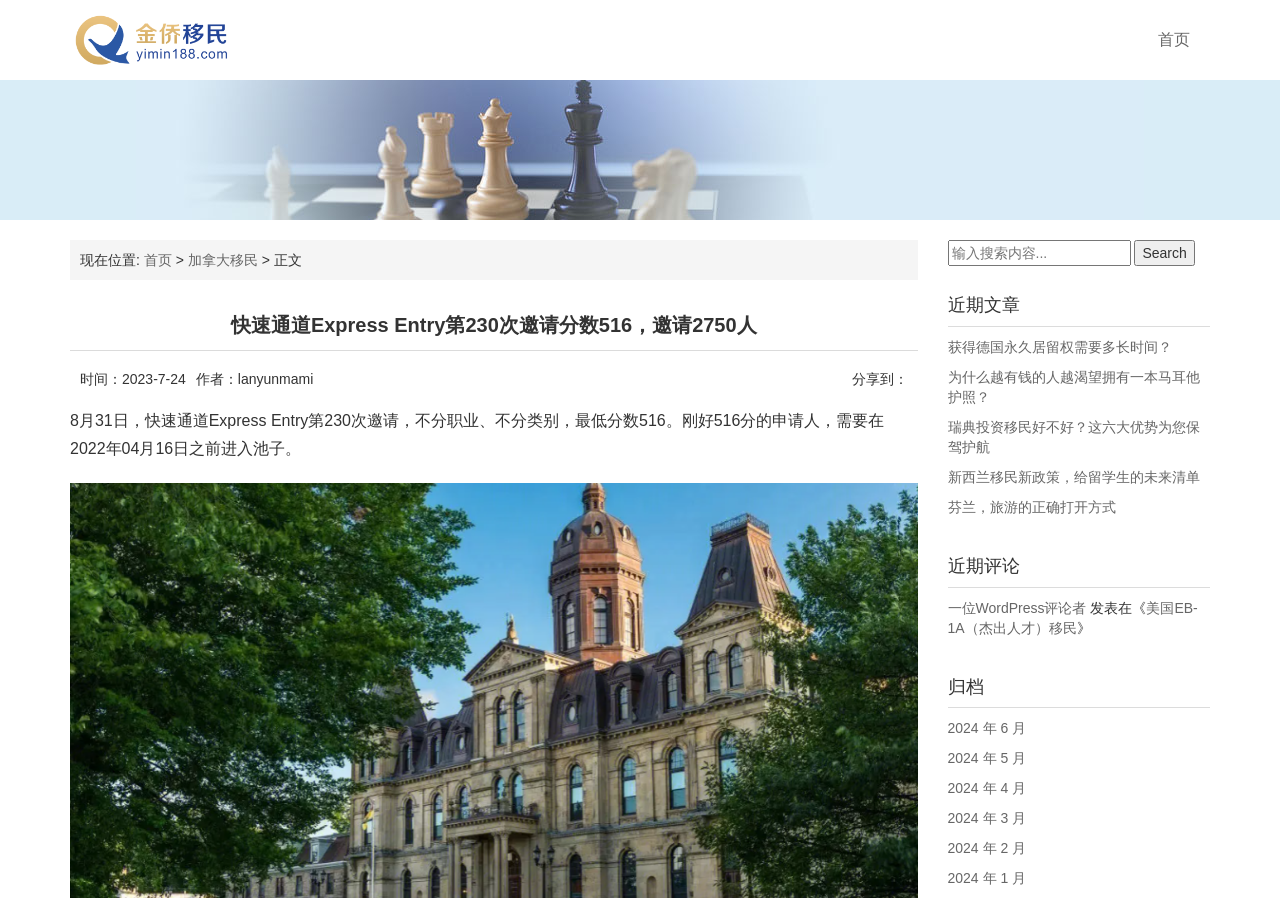Based on the element description, predict the bounding box coordinates (top-left x, top-left y, bottom-right x, bottom-right y) for the UI element in the screenshot: 美国EB-1A（杰出人才）移民

[0.74, 0.668, 0.936, 0.708]